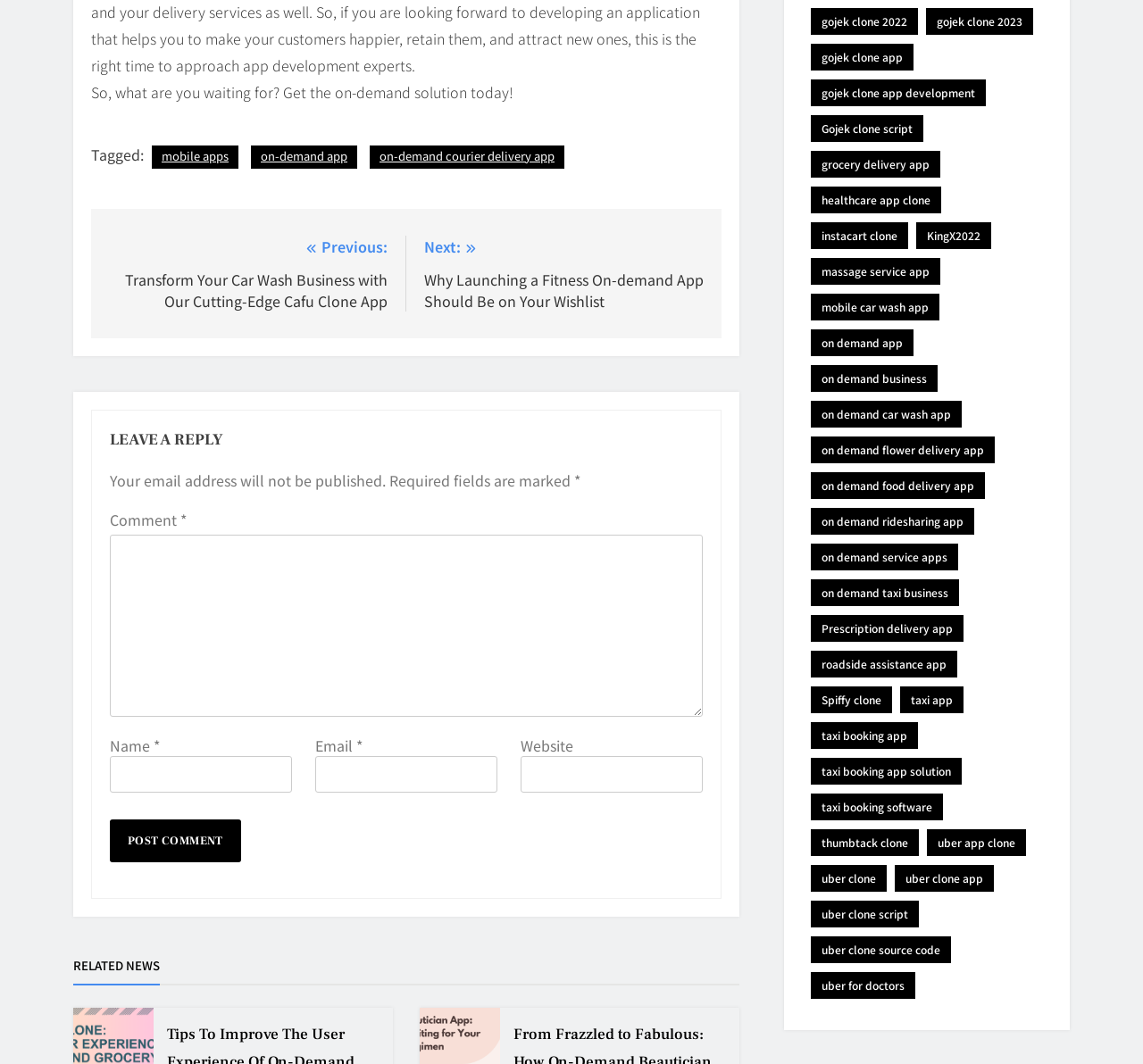Find the bounding box coordinates for the area that must be clicked to perform this action: "Click on the 'on-demand app' link".

[0.22, 0.137, 0.312, 0.158]